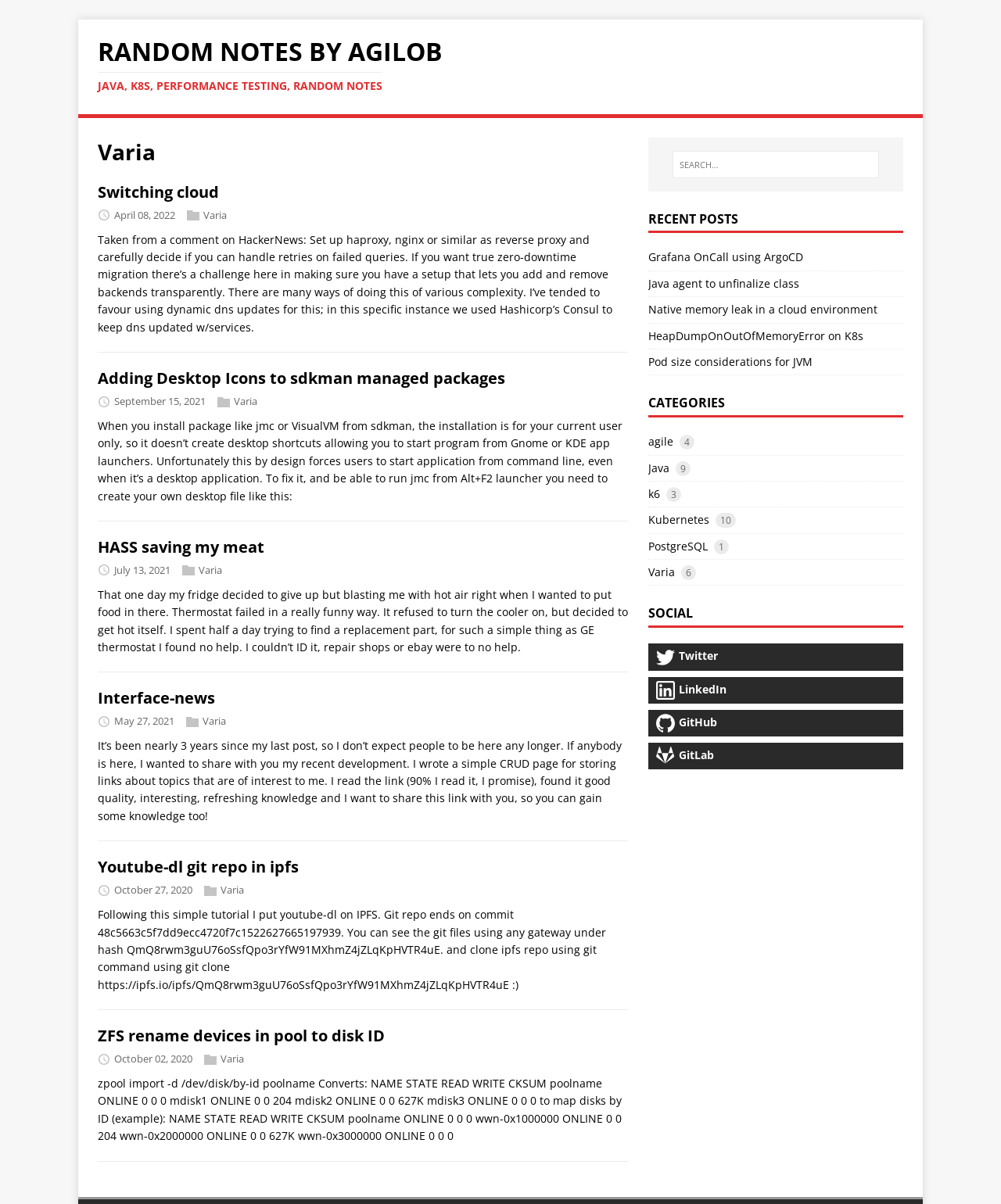What is the category of the post 'Java agent to unfinalize class'?
Use the screenshot to answer the question with a single word or phrase.

Java